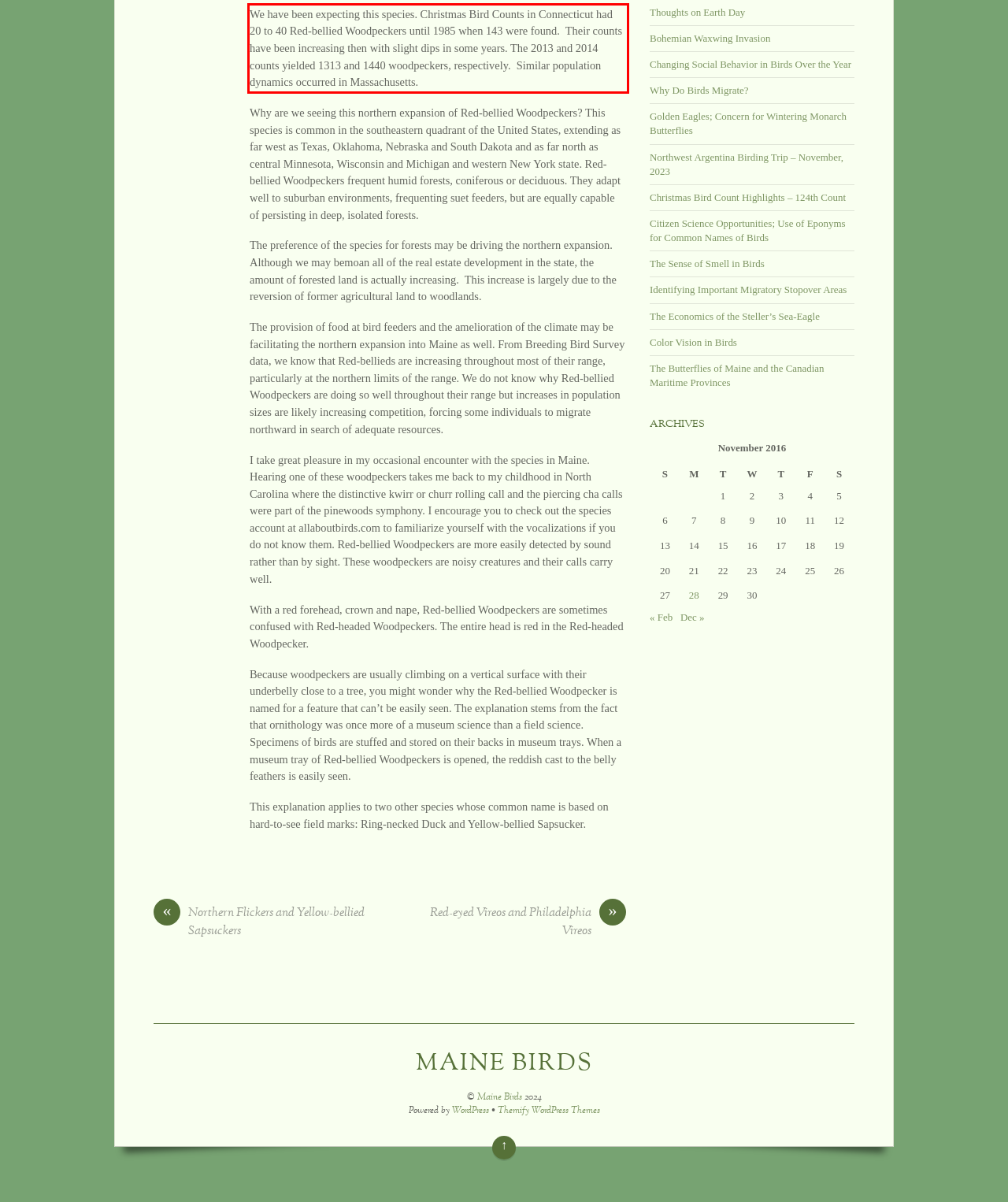You have a screenshot of a webpage with a UI element highlighted by a red bounding box. Use OCR to obtain the text within this highlighted area.

We have been expecting this species. Christmas Bird Counts in Connecticut had 20 to 40 Red-bellied Woodpeckers until 1985 when 143 were found. Their counts have been increasing then with slight dips in some years. The 2013 and 2014 counts yielded 1313 and 1440 woodpeckers, respectively. Similar population dynamics occurred in Massachusetts.